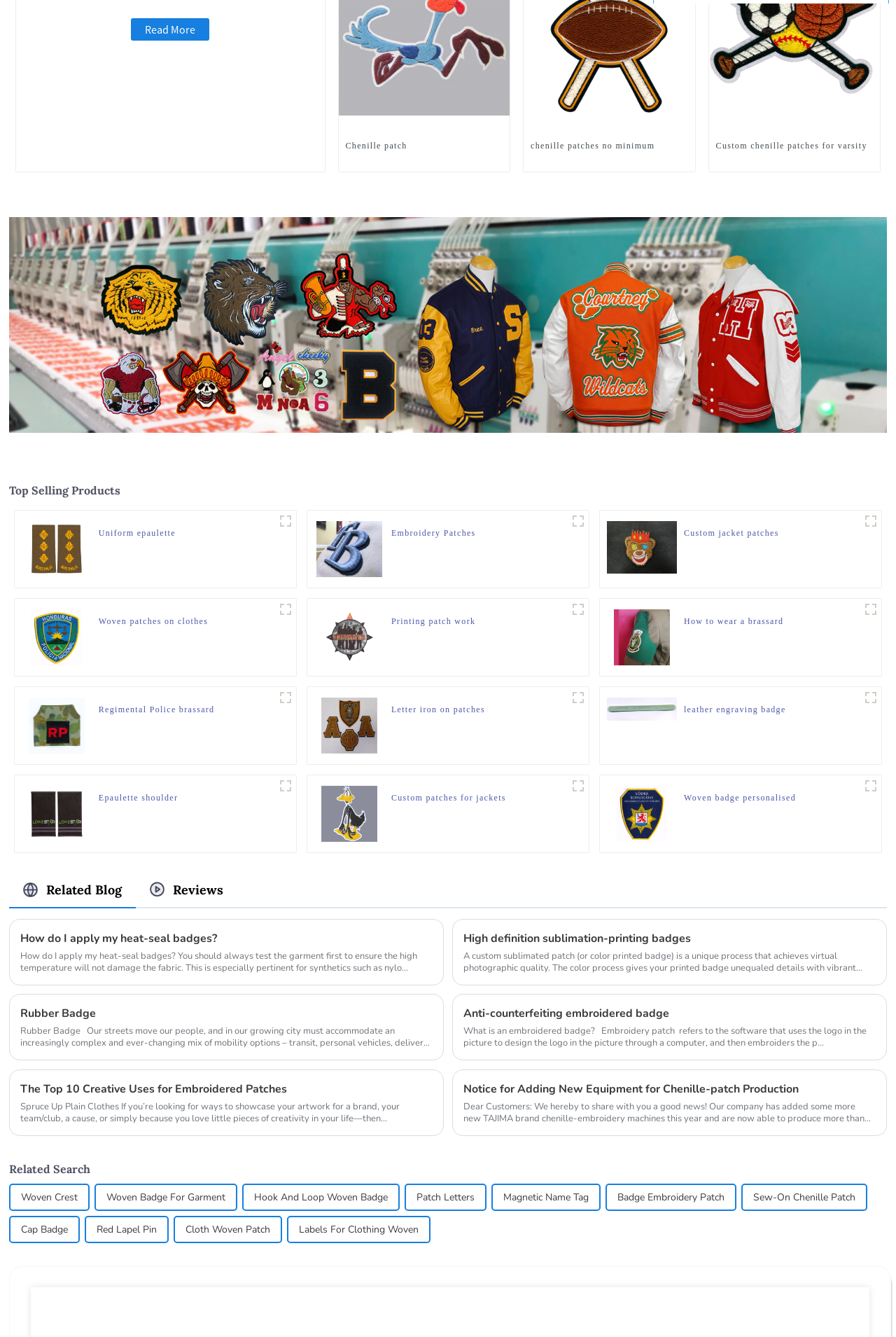Respond to the following question using a concise word or phrase: 
What is the 'Top Selling Products' section showcasing?

Popular patches